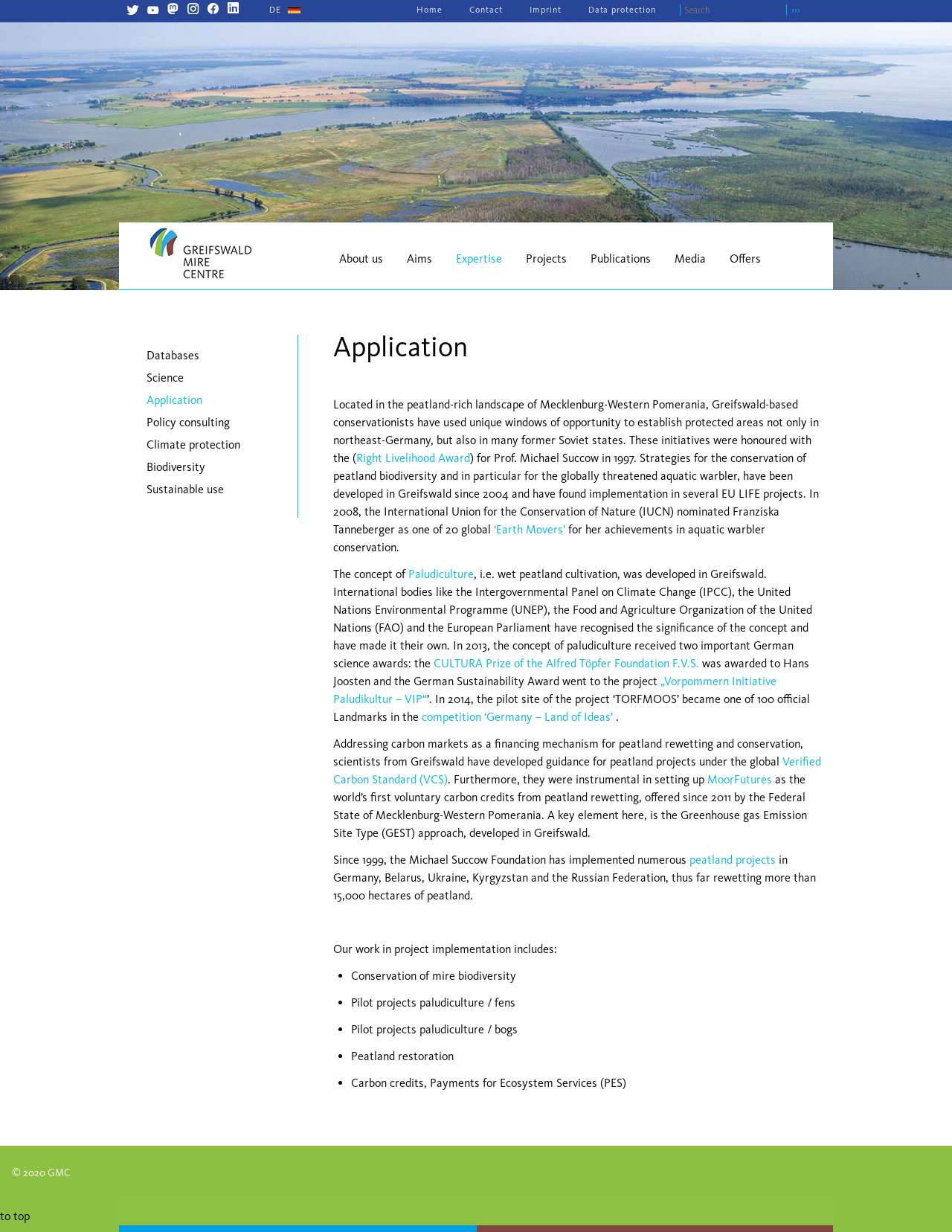Locate the bounding box coordinates of the segment that needs to be clicked to meet this instruction: "Go to Home".

[0.438, 0.004, 0.465, 0.012]